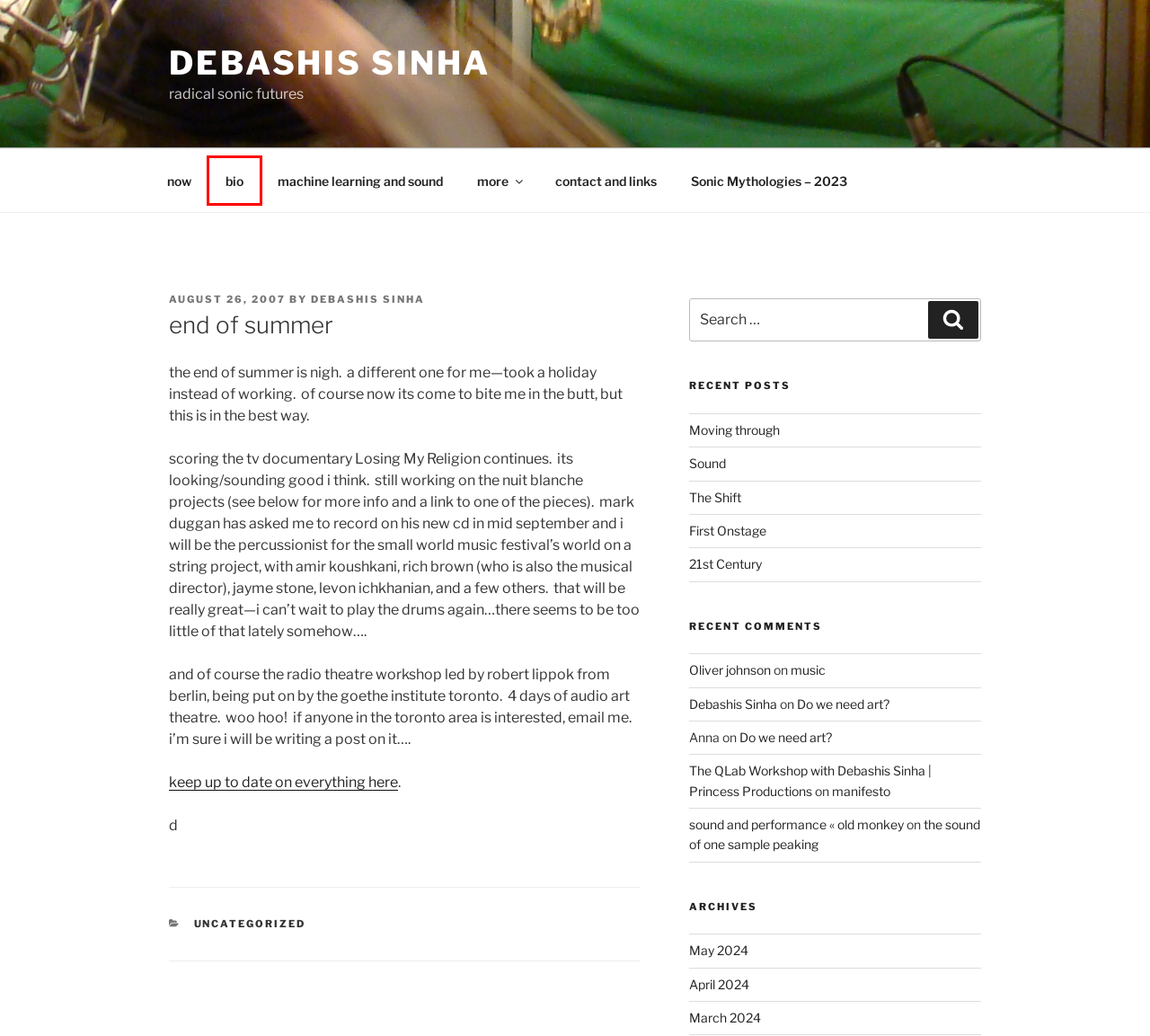You are provided with a screenshot of a webpage that has a red bounding box highlighting a UI element. Choose the most accurate webpage description that matches the new webpage after clicking the highlighted element. Here are your choices:
A. machine learning and sound – Debashis Sinha
B. March 2024 – Debashis Sinha
C. The Shift – Debashis Sinha
D. Sonic Mythologies – 2023 – Debashis Sinha
E. bio – Debashis Sinha
F. Bedtracks
G. Debashis Sinha – Debashis Sinha
H. Uncategorized – Debashis Sinha

E